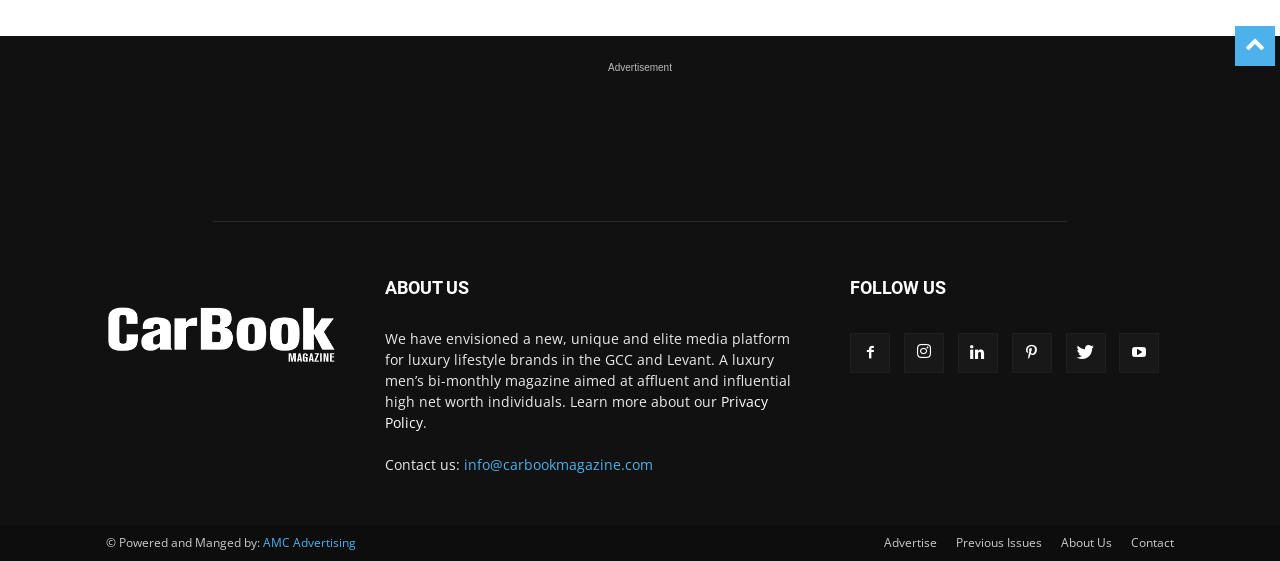Refer to the image and answer the question with as much detail as possible: How many social media links are there?

I counted the number of social media links under the 'FOLLOW US' section, which are represented by icons. There are 6 links in total.